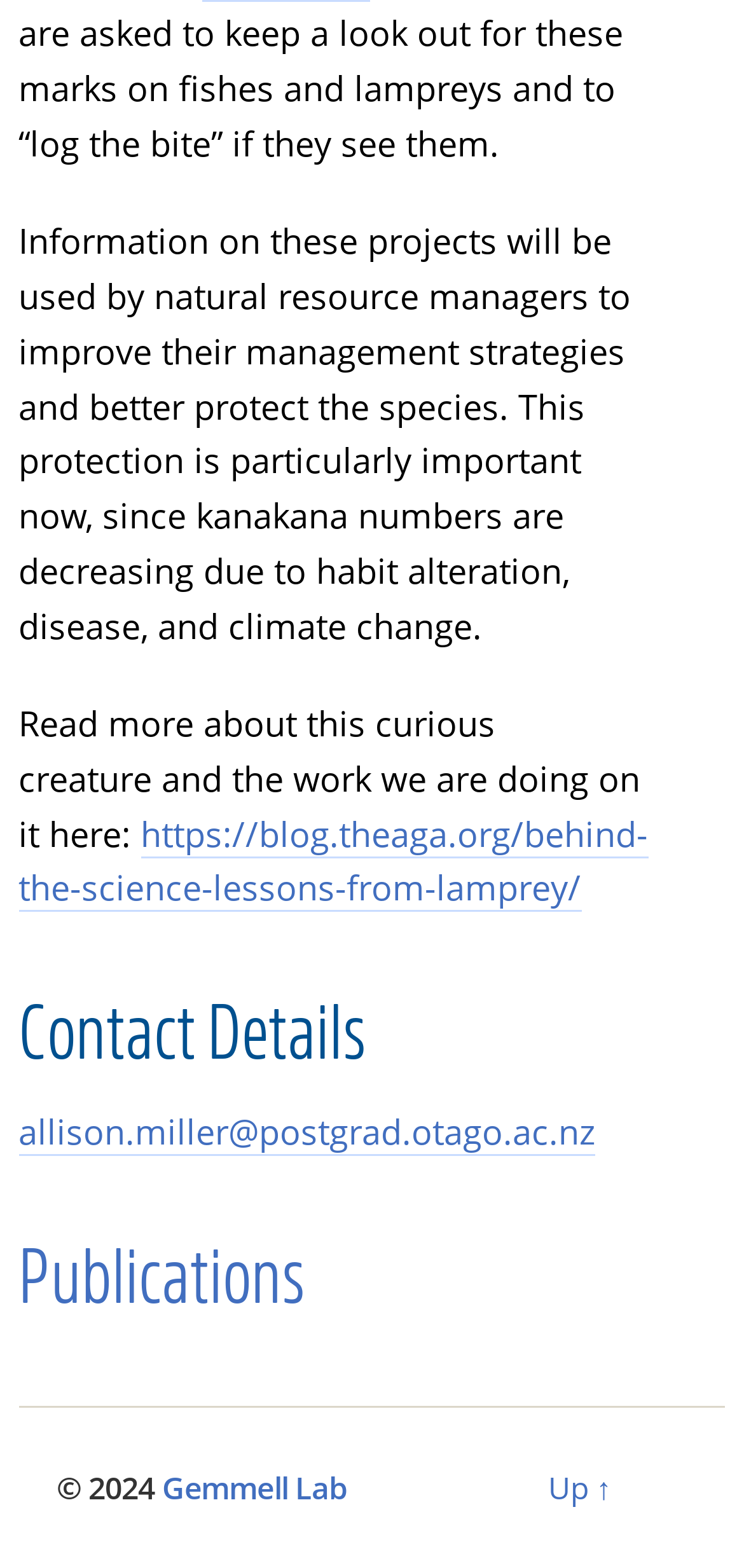What is the main topic of the webpage?
Using the image, respond with a single word or phrase.

Kanakana species